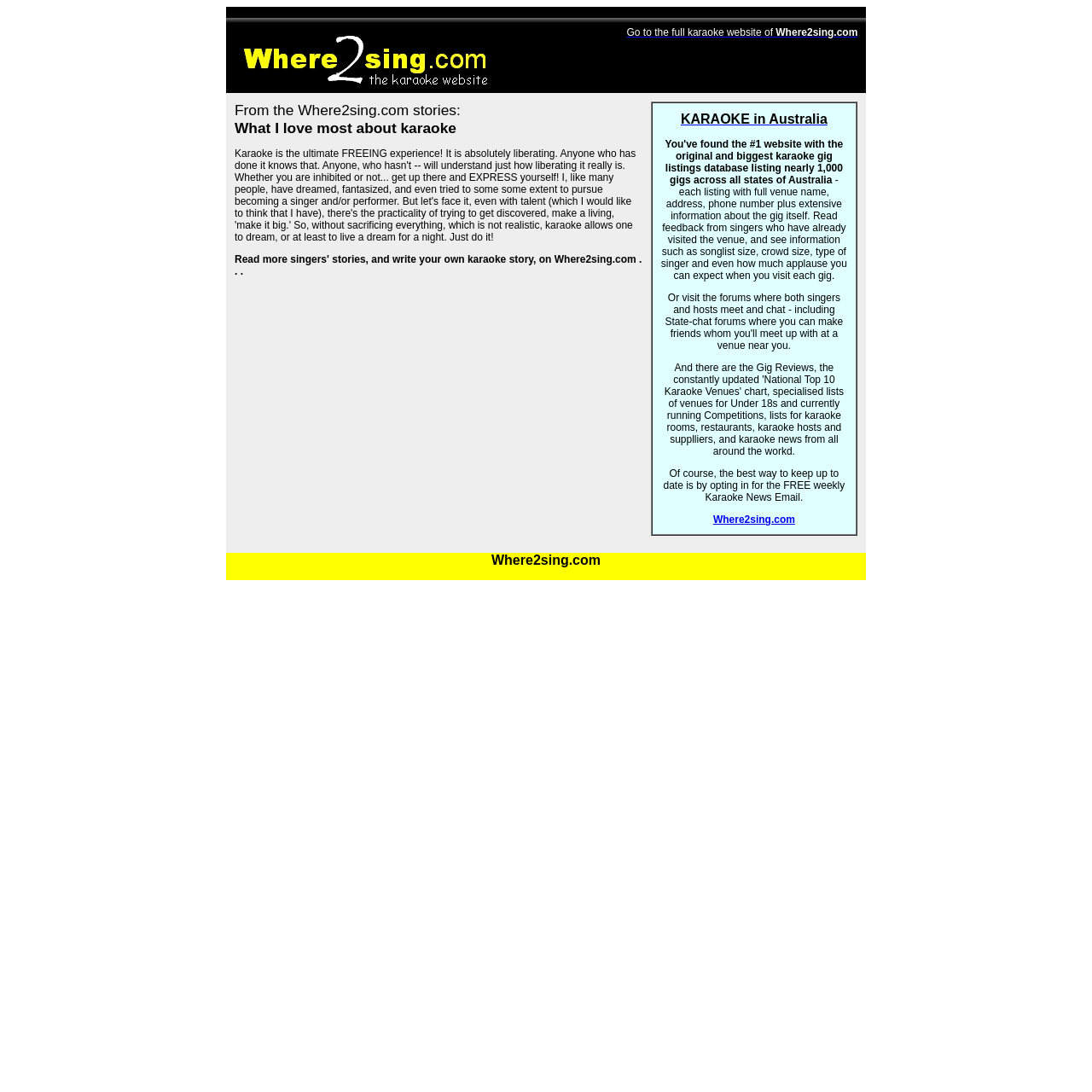What is the relationship between the website and karaoke news?
Please analyze the image and answer the question with as much detail as possible.

The webpage mentions the option to opt-in for a free weekly Karaoke News Email, indicating that the website is a source of karaoke news and updates. This suggests that the website is not only a community platform but also a news resource for karaoke enthusiasts.